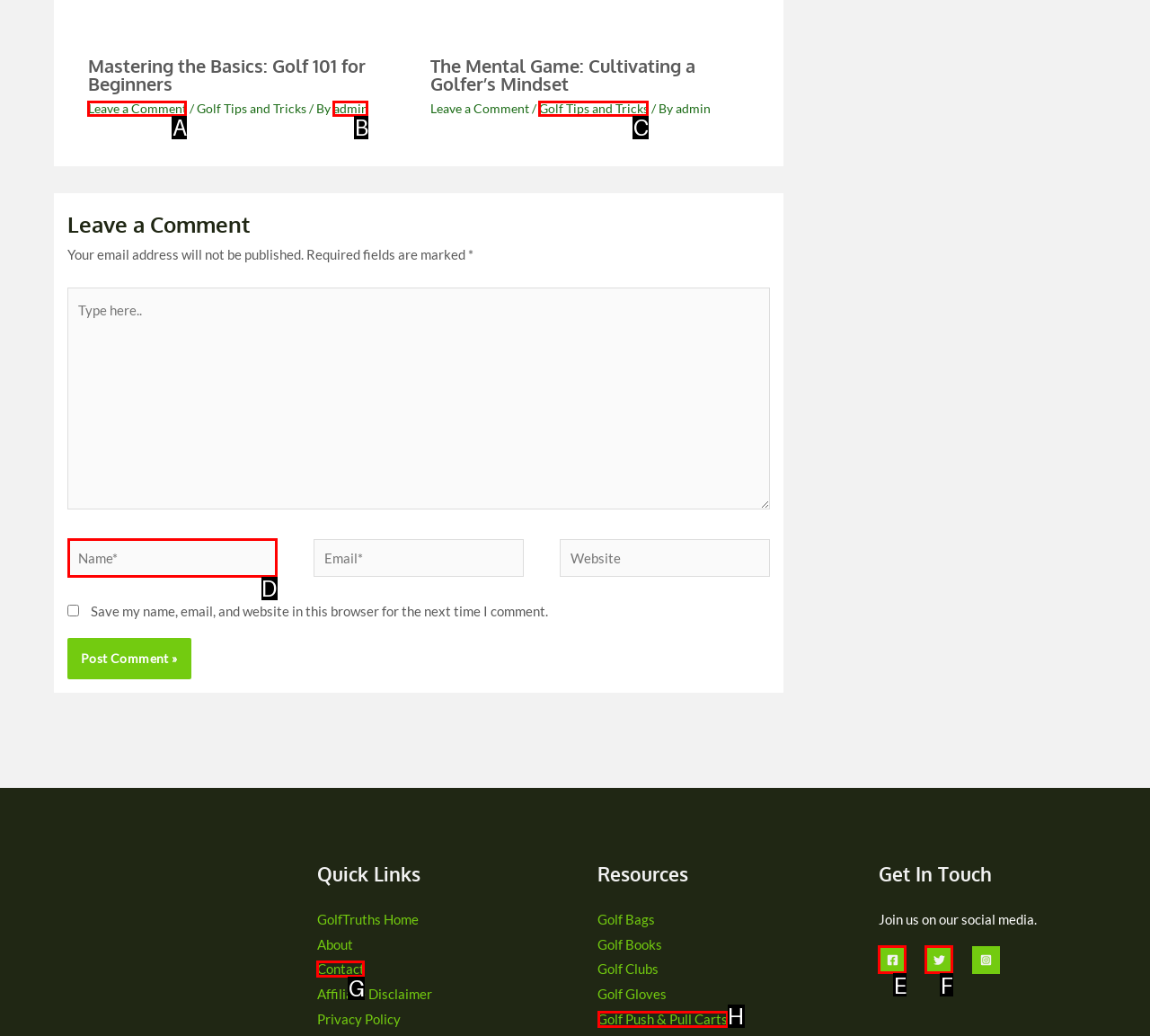Select the appropriate HTML element to click on to finish the task: Type your name.
Answer with the letter corresponding to the selected option.

D